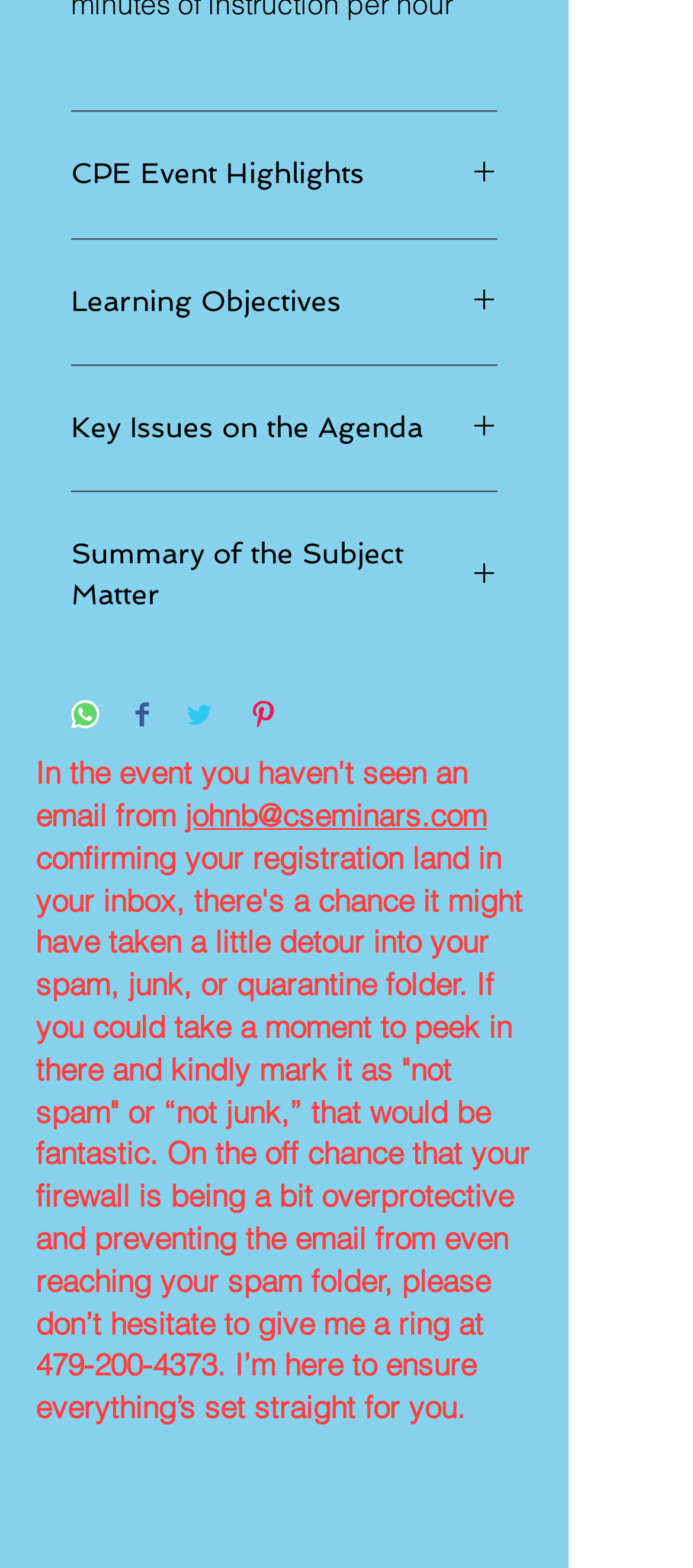Provide a short answer using a single word or phrase for the following question: 
Who is the person mentioned in the text?

John